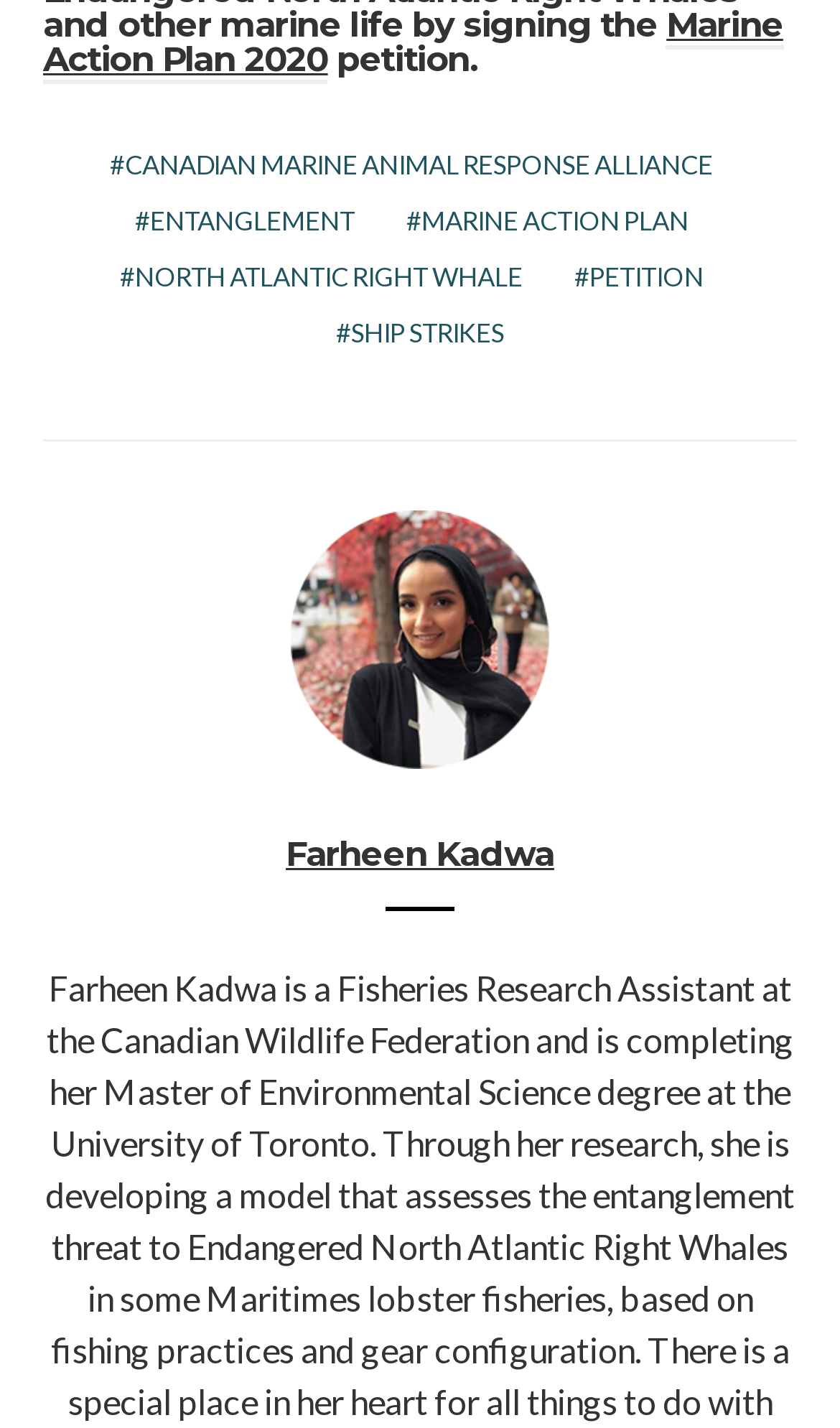Identify the bounding box for the UI element described as: "GALLERY". Ensure the coordinates are four float numbers between 0 and 1, formatted as [left, top, right, bottom].

None